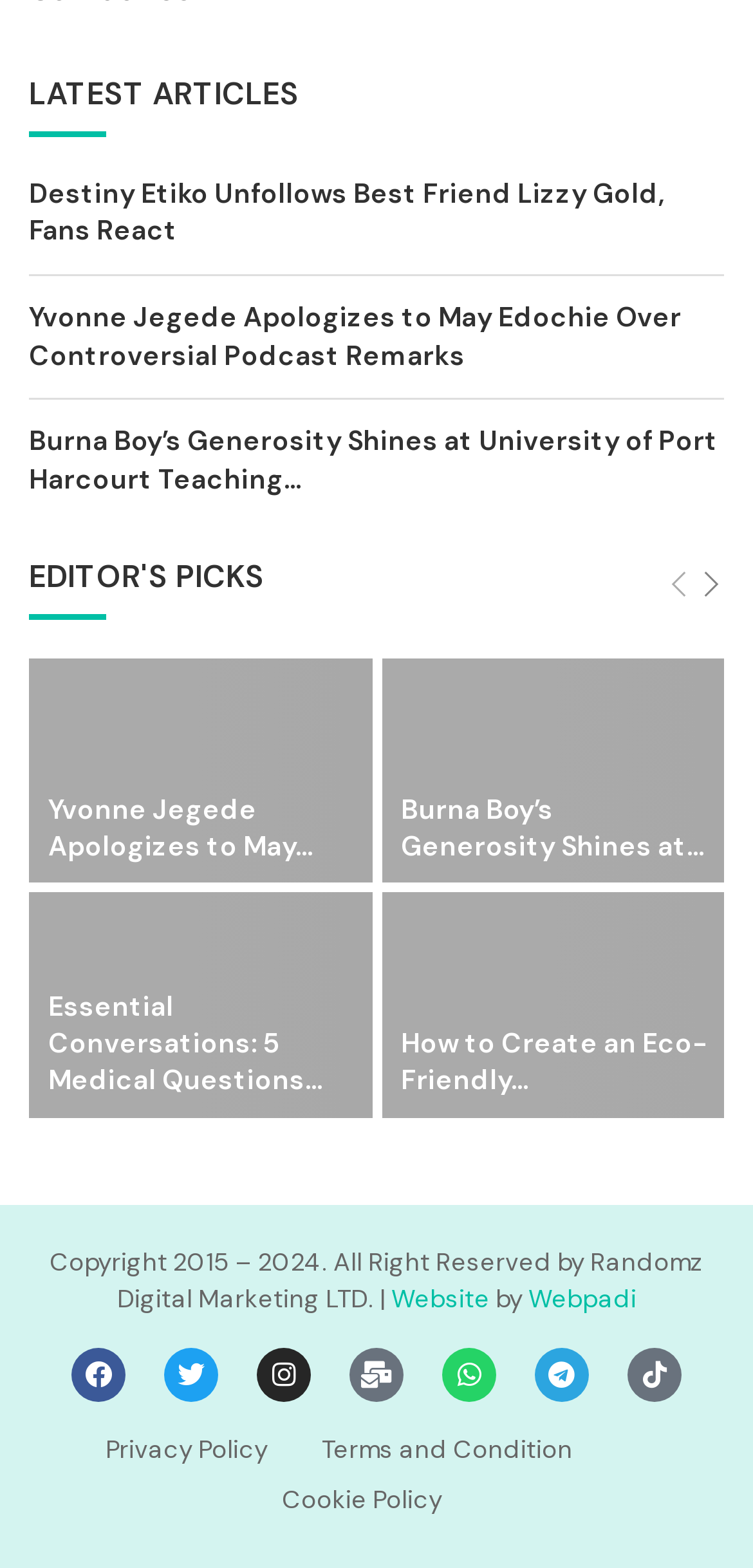How many navigation links are there at the bottom of the webpage?
Observe the image and answer the question with a one-word or short phrase response.

3